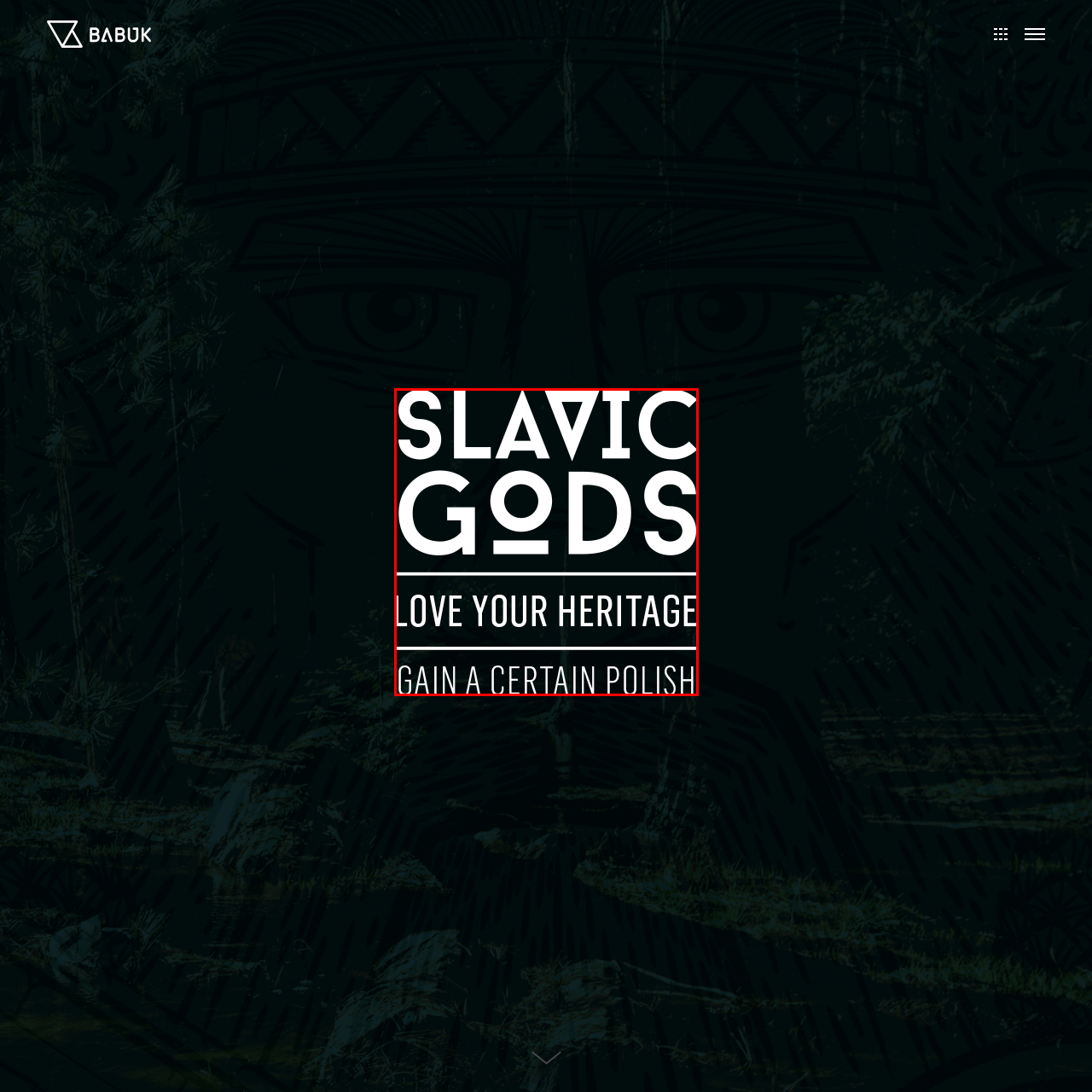Look closely at the image highlighted in red, What is the color of the background in the image? 
Respond with a single word or phrase.

Dark